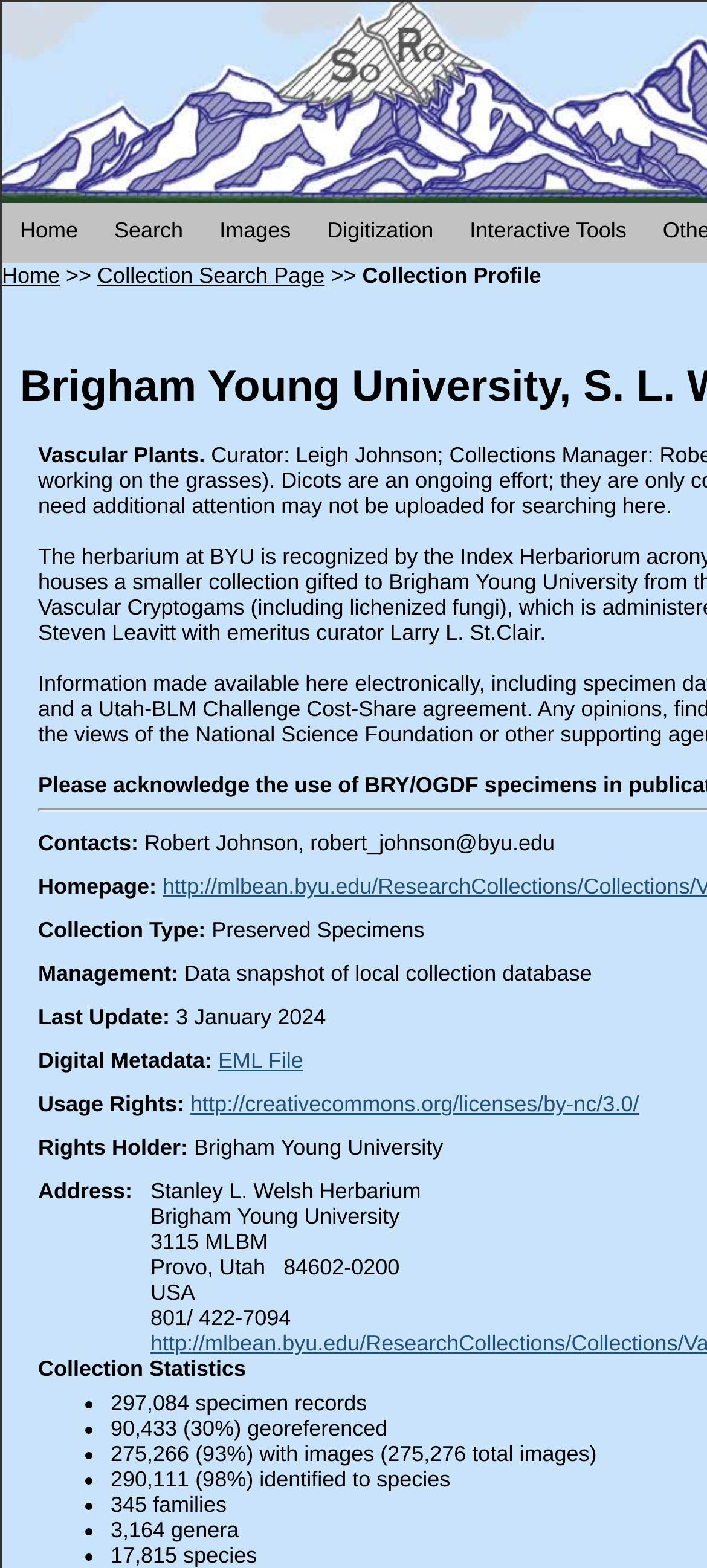Give a concise answer using only one word or phrase for this question:
What is the collection type of this herbarium?

Preserved Specimens